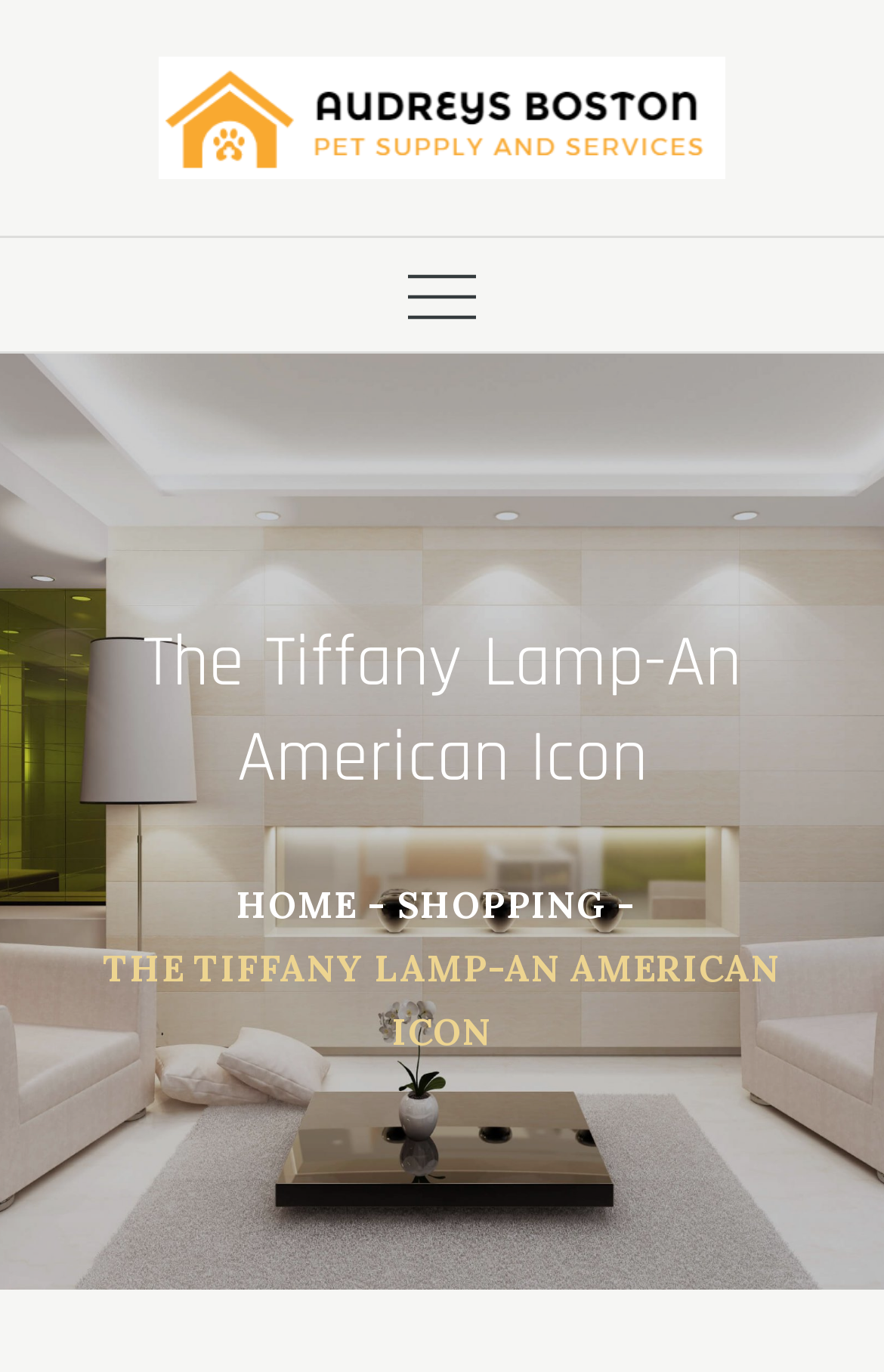Bounding box coordinates must be specified in the format (top-left x, top-left y, bottom-right x, bottom-right y). All values should be floating point numbers between 0 and 1. What are the bounding box coordinates of the UI element described as: alt="Audreys Boston"

[0.179, 0.066, 0.821, 0.099]